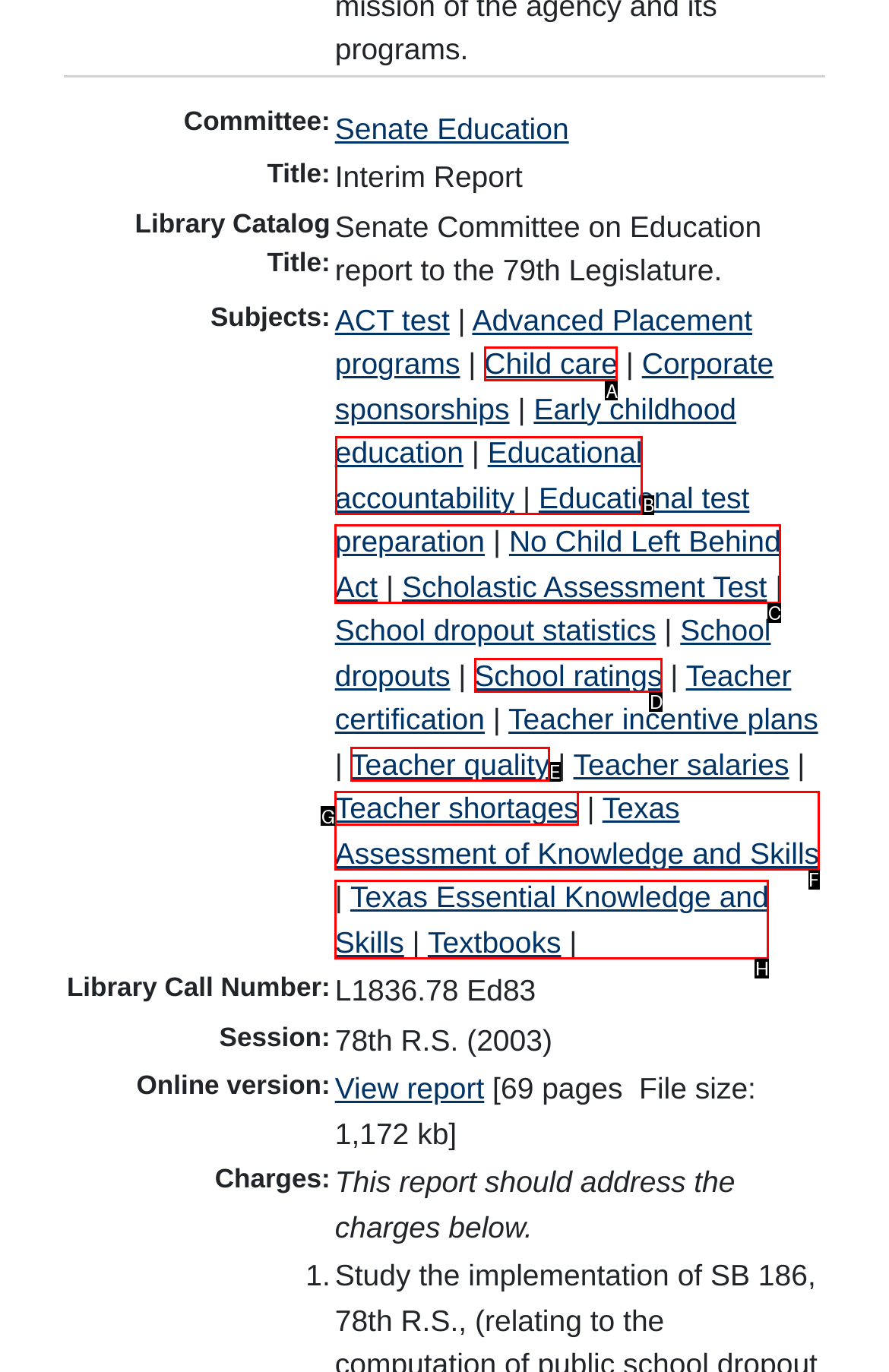Point out the UI element to be clicked for this instruction: Explore Educational accountability. Provide the answer as the letter of the chosen element.

B